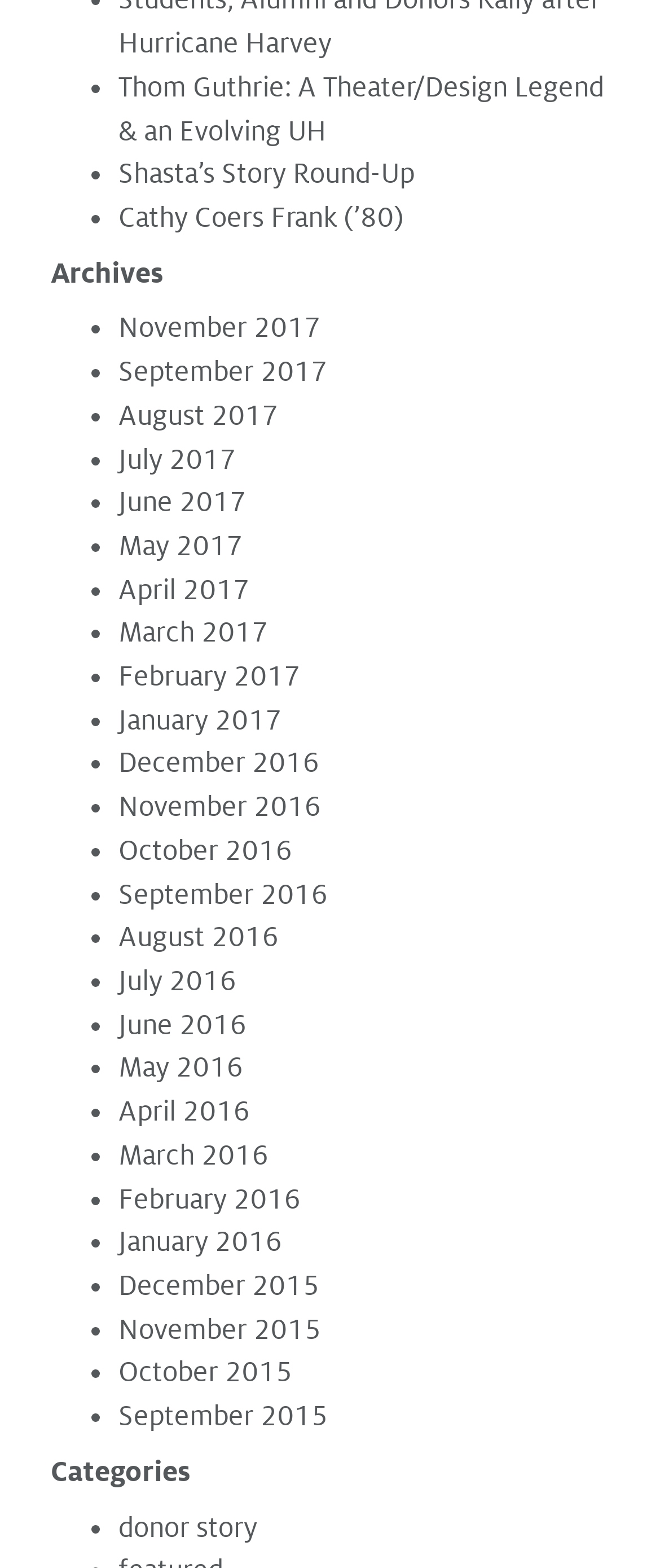From the element description: "Cathy Coers Frank (’80)", extract the bounding box coordinates of the UI element. The coordinates should be expressed as four float numbers between 0 and 1, in the order [left, top, right, bottom].

[0.179, 0.129, 0.613, 0.149]